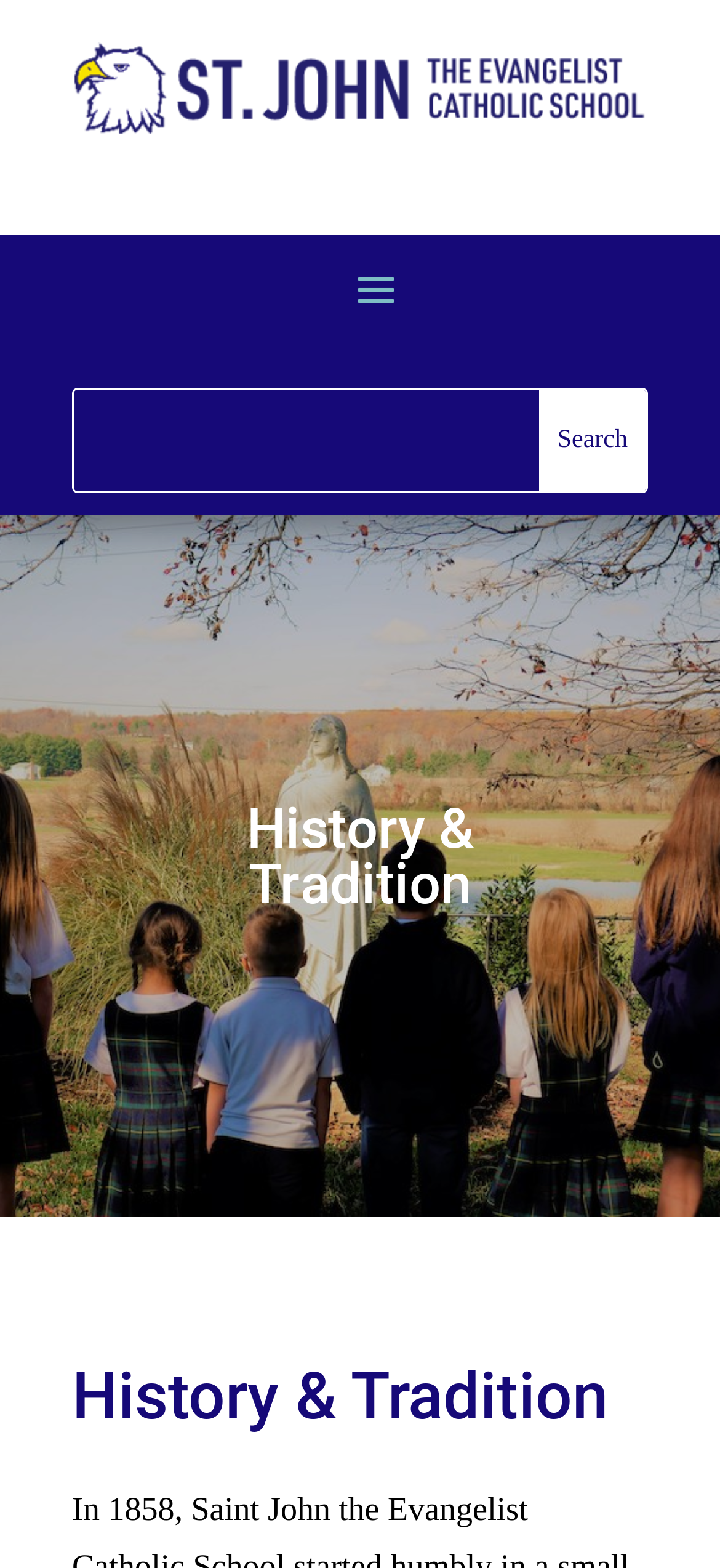Identify the main title of the webpage and generate its text content.

History & Tradition